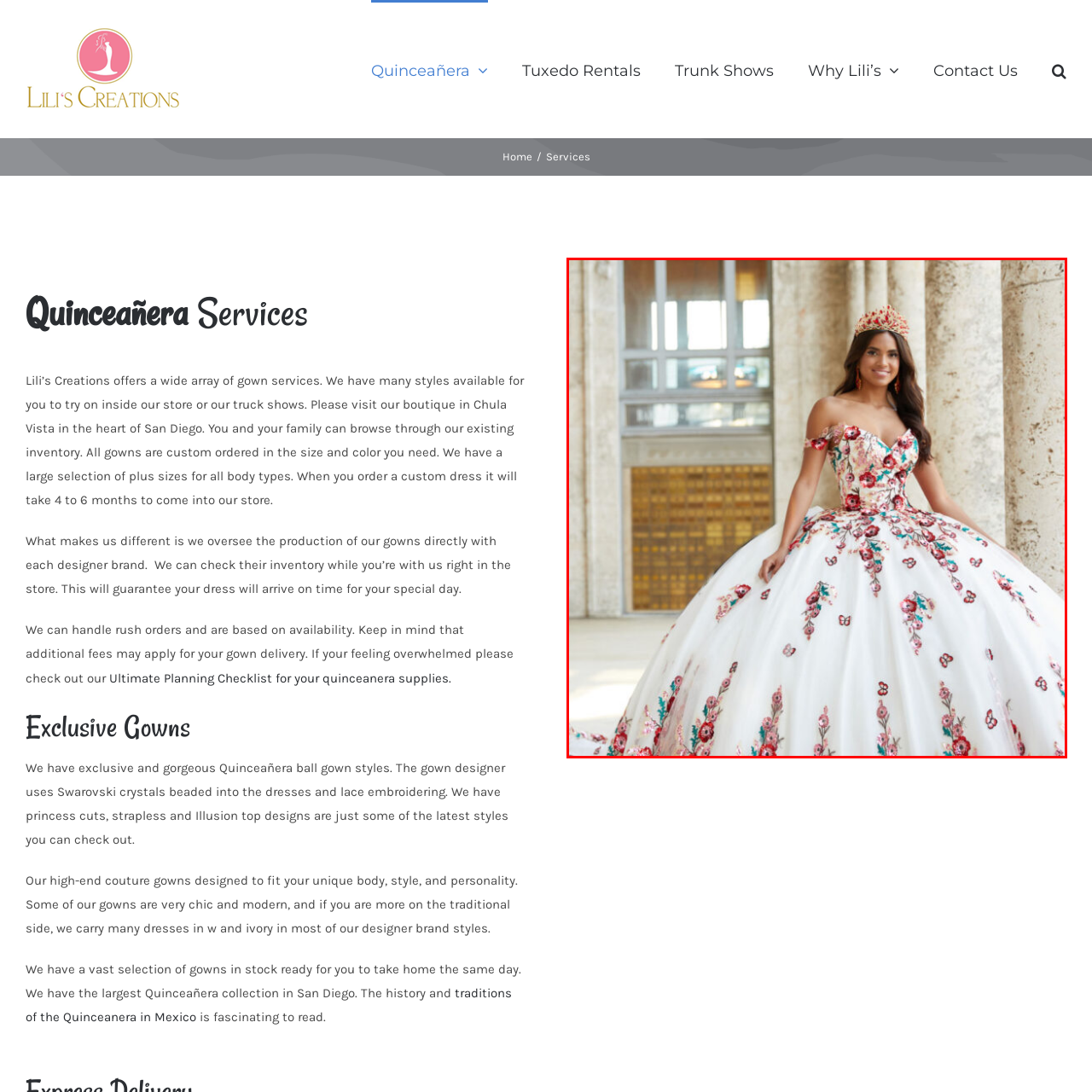Please provide a thorough description of the image inside the red frame.

A stunning Quinceañera gown from Lili's Creations showcases an exquisite design featuring vibrant floral embroidery in rich colors atop a flowing white ball gown. The dress features off-the-shoulder sleeves and a beautifully fitted bodice that flares into a voluminous skirt, creating a breathtaking silhouette. A young woman models this elegant ensemble, adorned with a matching crown that complements her radiant smile. The background reveals an ornate architectural setting, enhancing the dress’s opulence and creating a perfect atmosphere for celebrating this important milestone. Lili’s Creations specializes in a wide array of gown styles, emphasizing their commitment to quality and unique designs.